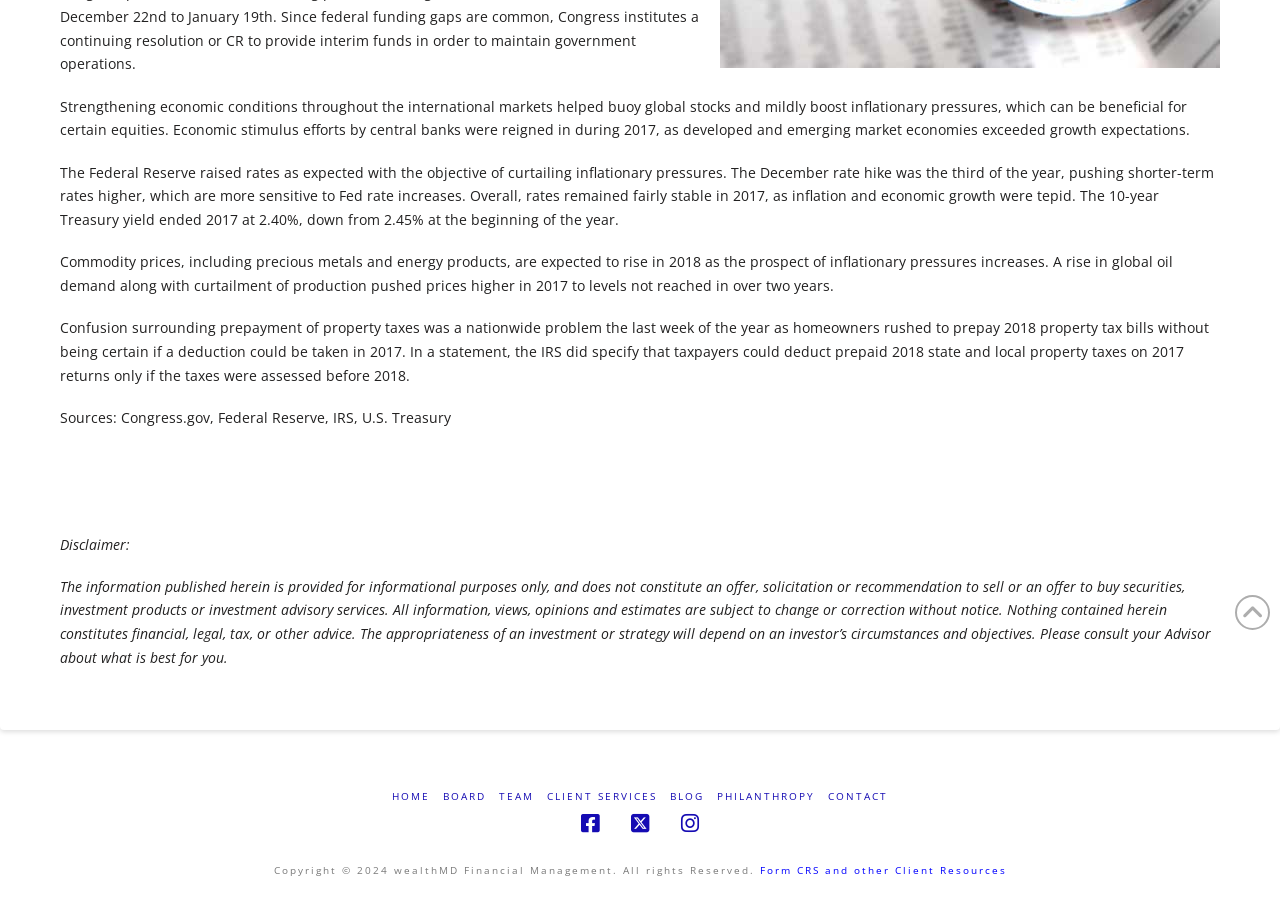Identify the bounding box for the element characterized by the following description: "Philanthropy".

[0.56, 0.881, 0.637, 0.895]